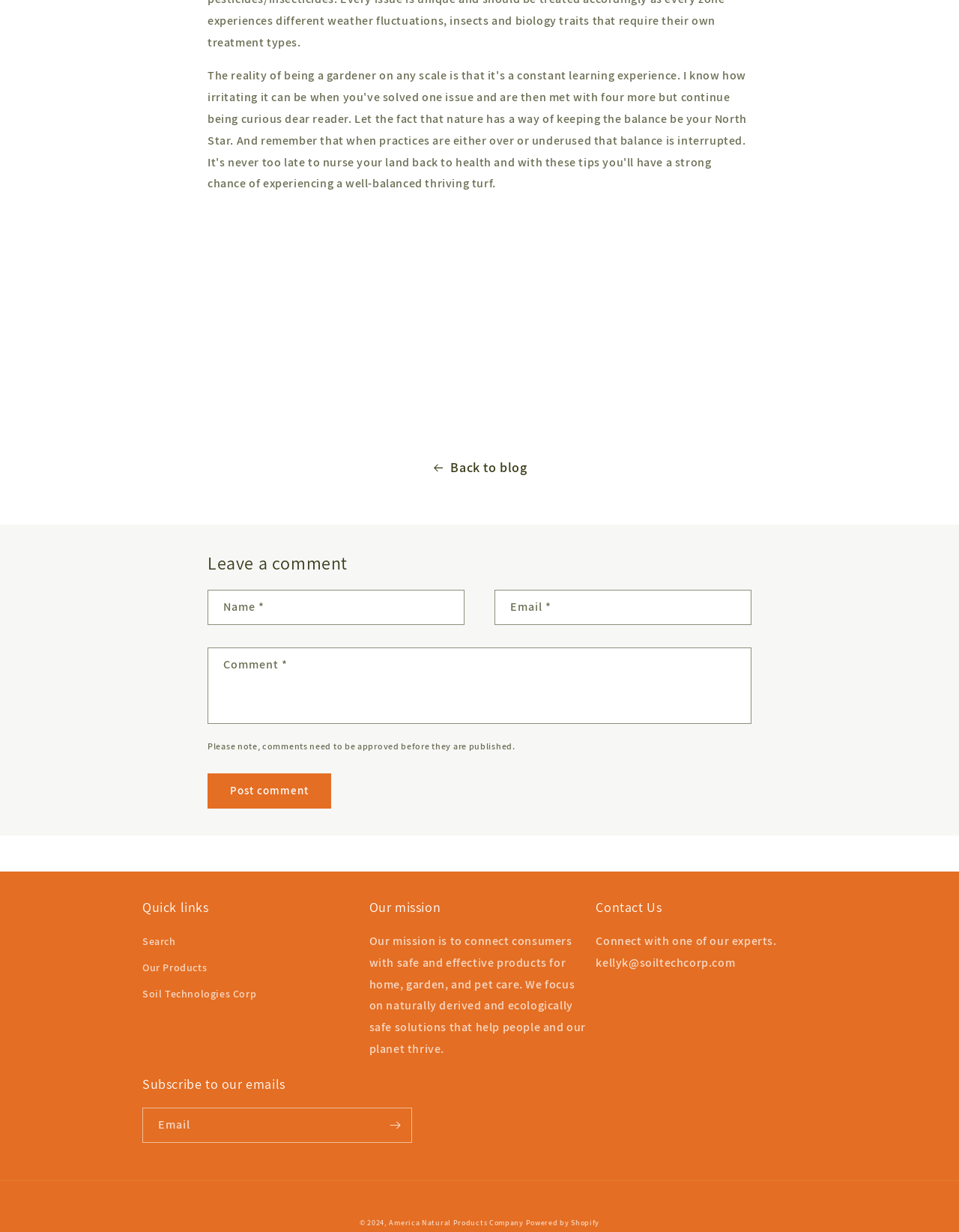How many textboxes are there for leaving a comment?
Examine the image and give a concise answer in one word or a short phrase.

3